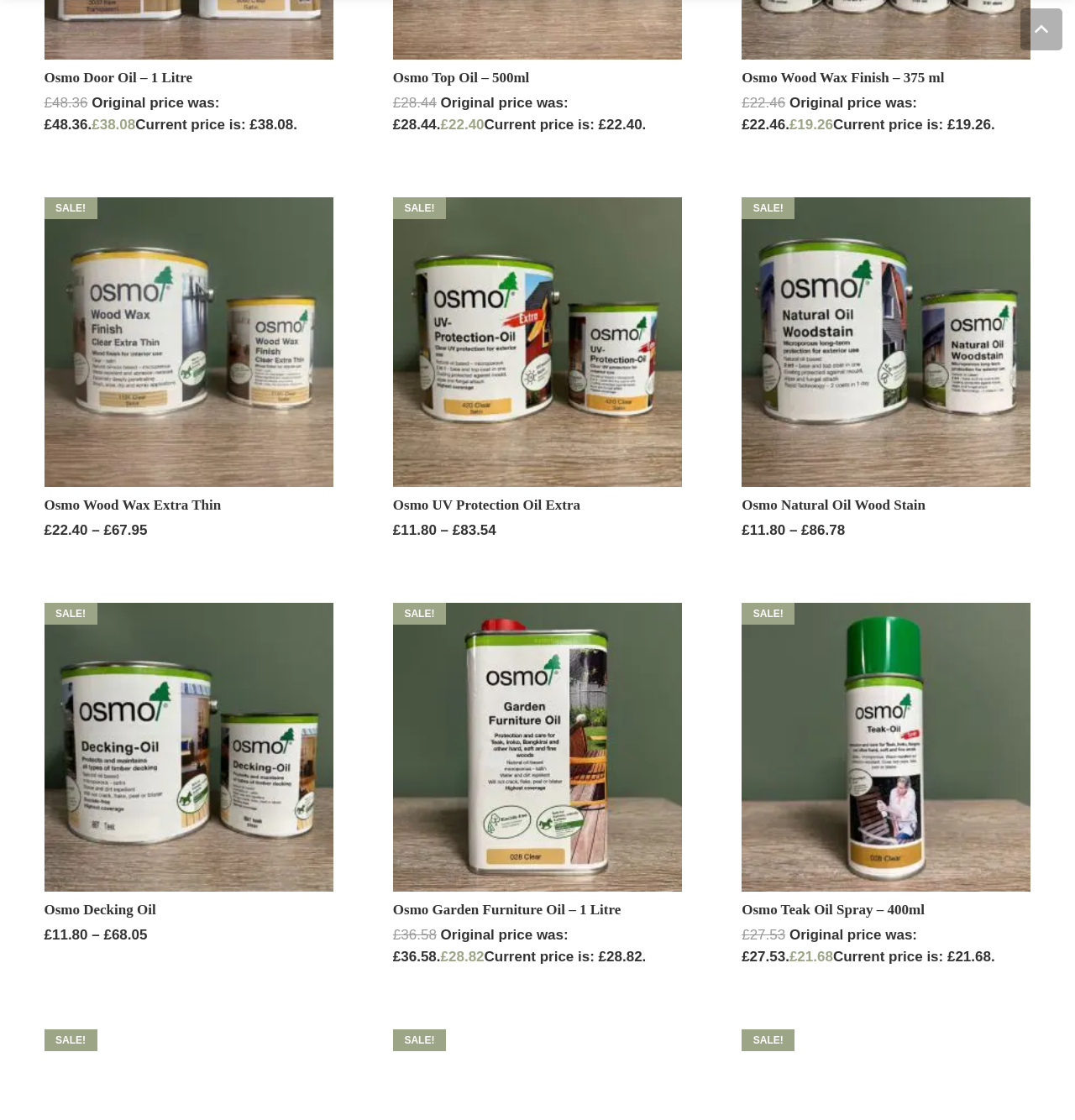Extract the bounding box of the UI element described as: "Select options".

[0.358, 0.131, 0.642, 0.167]